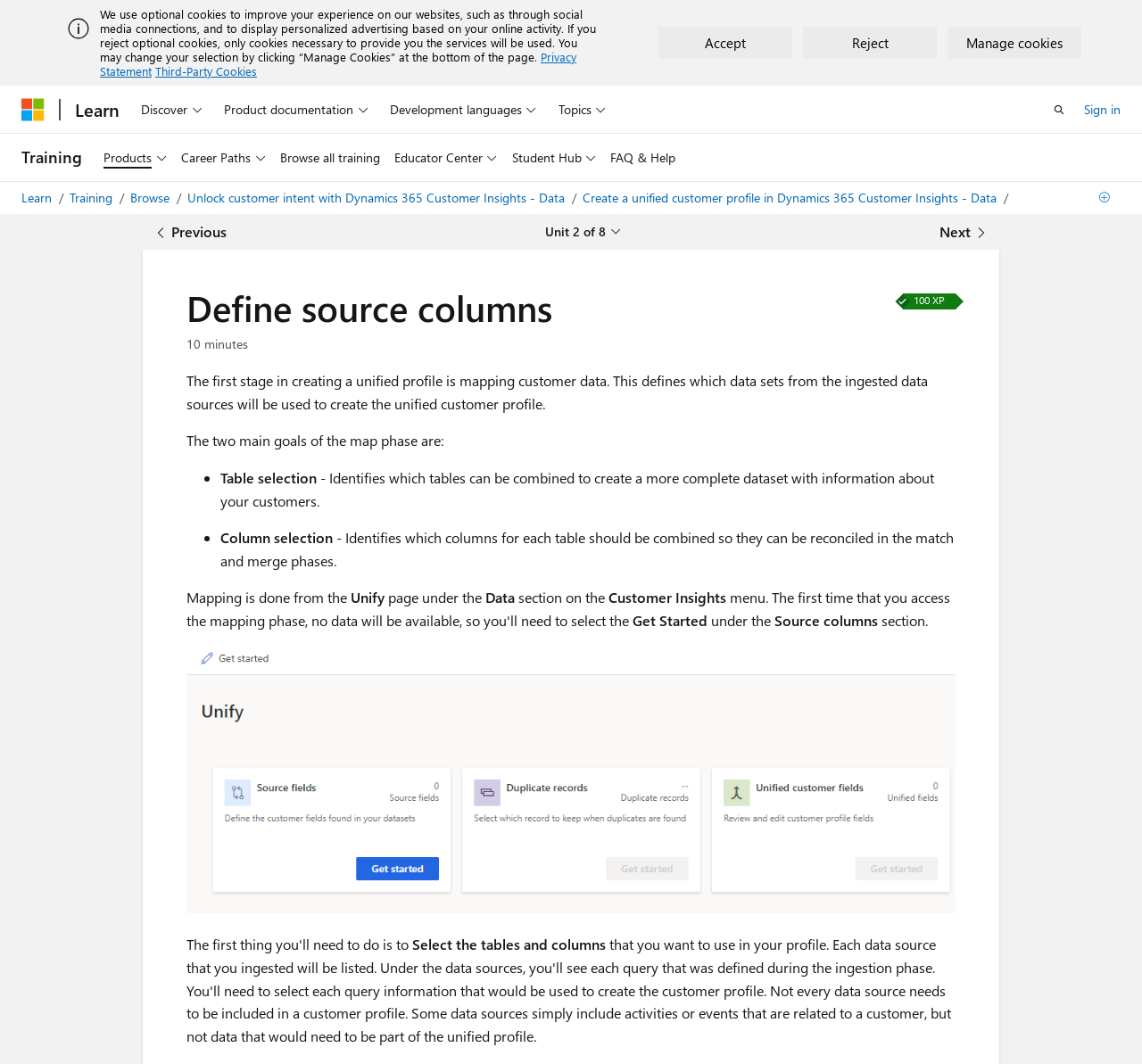Where is the 'Get Started' button located?
Answer the question using a single word or phrase, according to the image.

Under the 'Source columns' section